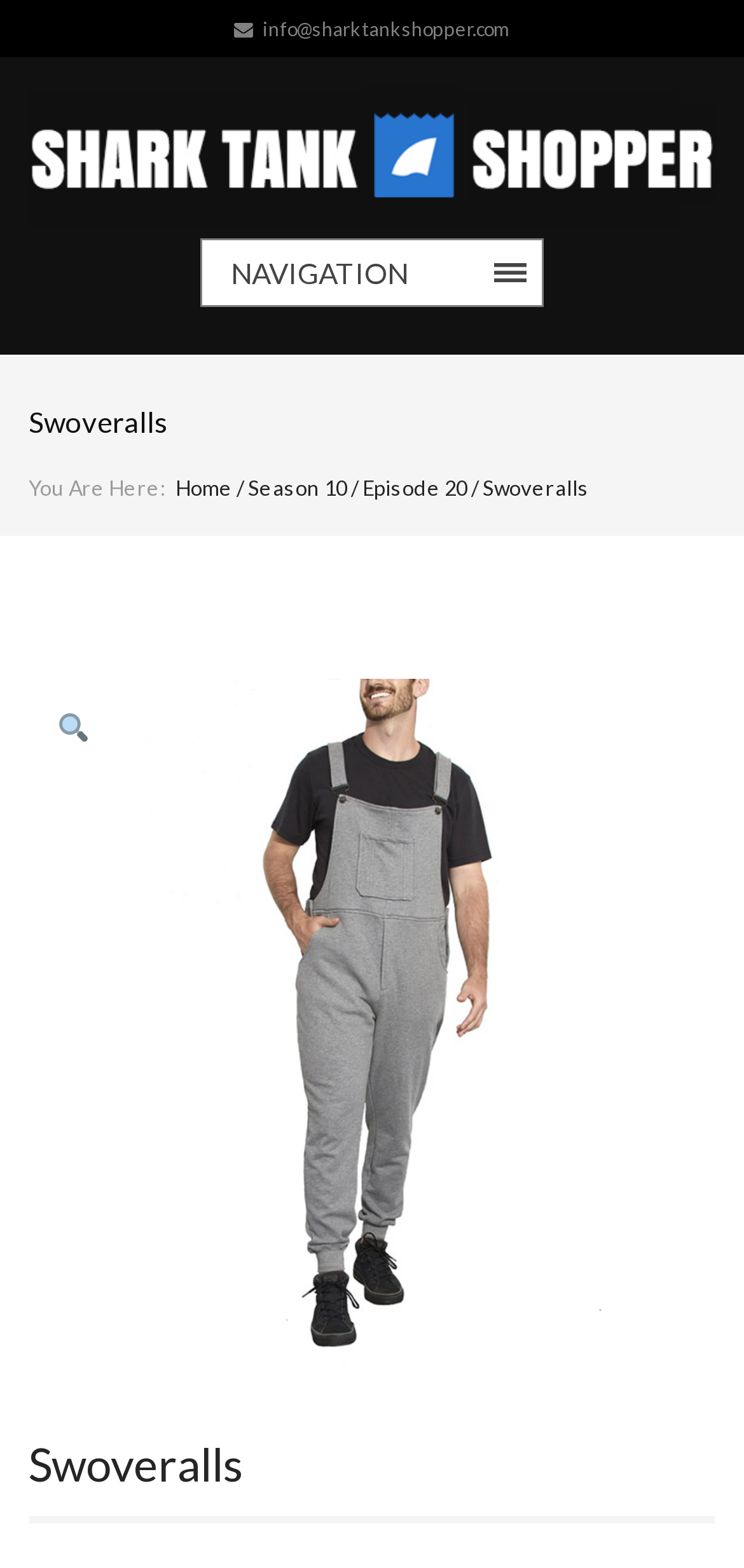Highlight the bounding box coordinates of the element that should be clicked to carry out the following instruction: "contact us". The coordinates must be given as four float numbers ranging from 0 to 1, i.e., [left, top, right, bottom].

[0.353, 0.011, 0.686, 0.026]